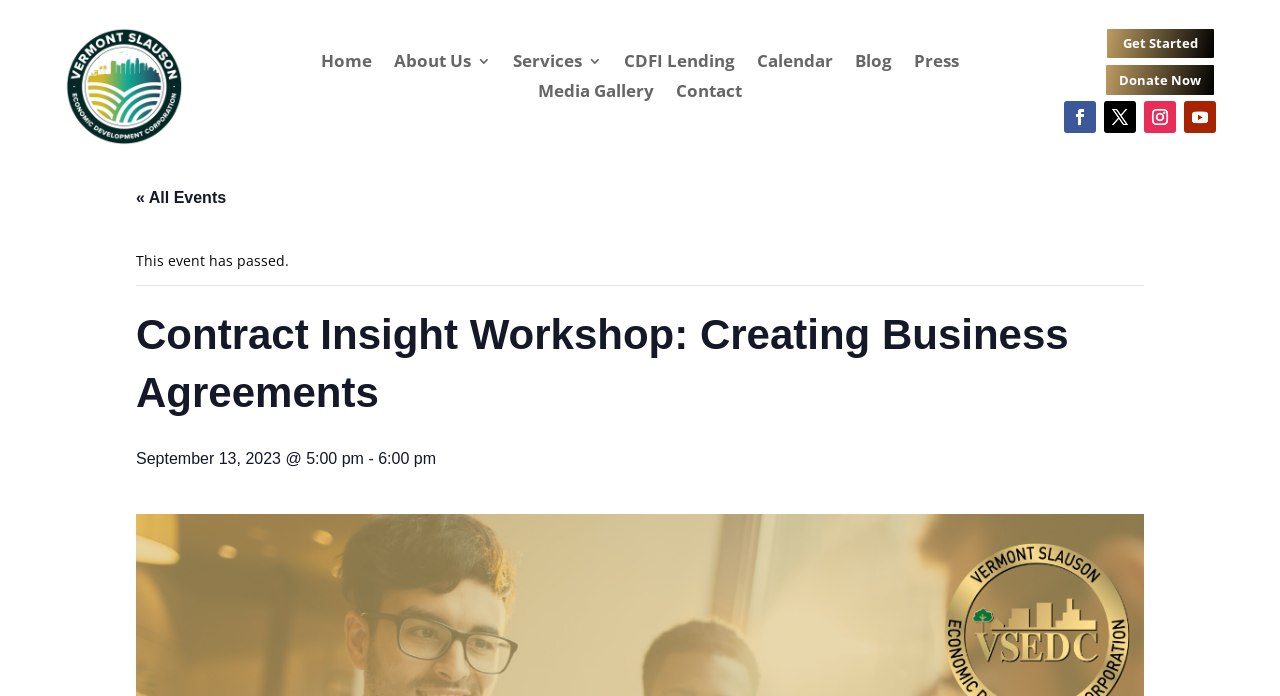Please specify the bounding box coordinates of the clickable region necessary for completing the following instruction: "get started". The coordinates must consist of four float numbers between 0 and 1, i.e., [left, top, right, bottom].

[0.863, 0.038, 0.95, 0.087]